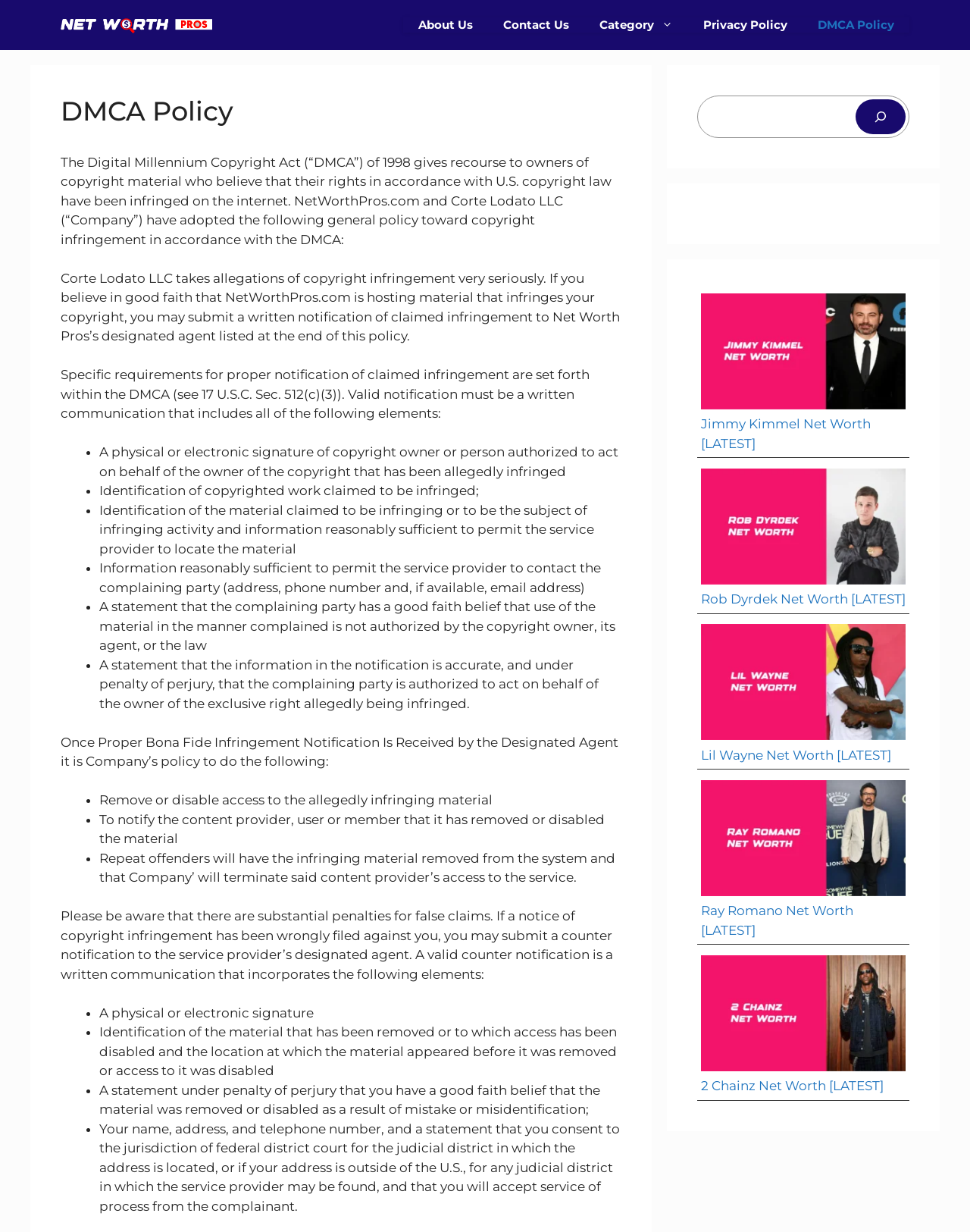Locate the bounding box coordinates of the clickable area to execute the instruction: "Click the 'Contact Us' link". Provide the coordinates as four float numbers between 0 and 1, represented as [left, top, right, bottom].

[0.503, 0.014, 0.602, 0.026]